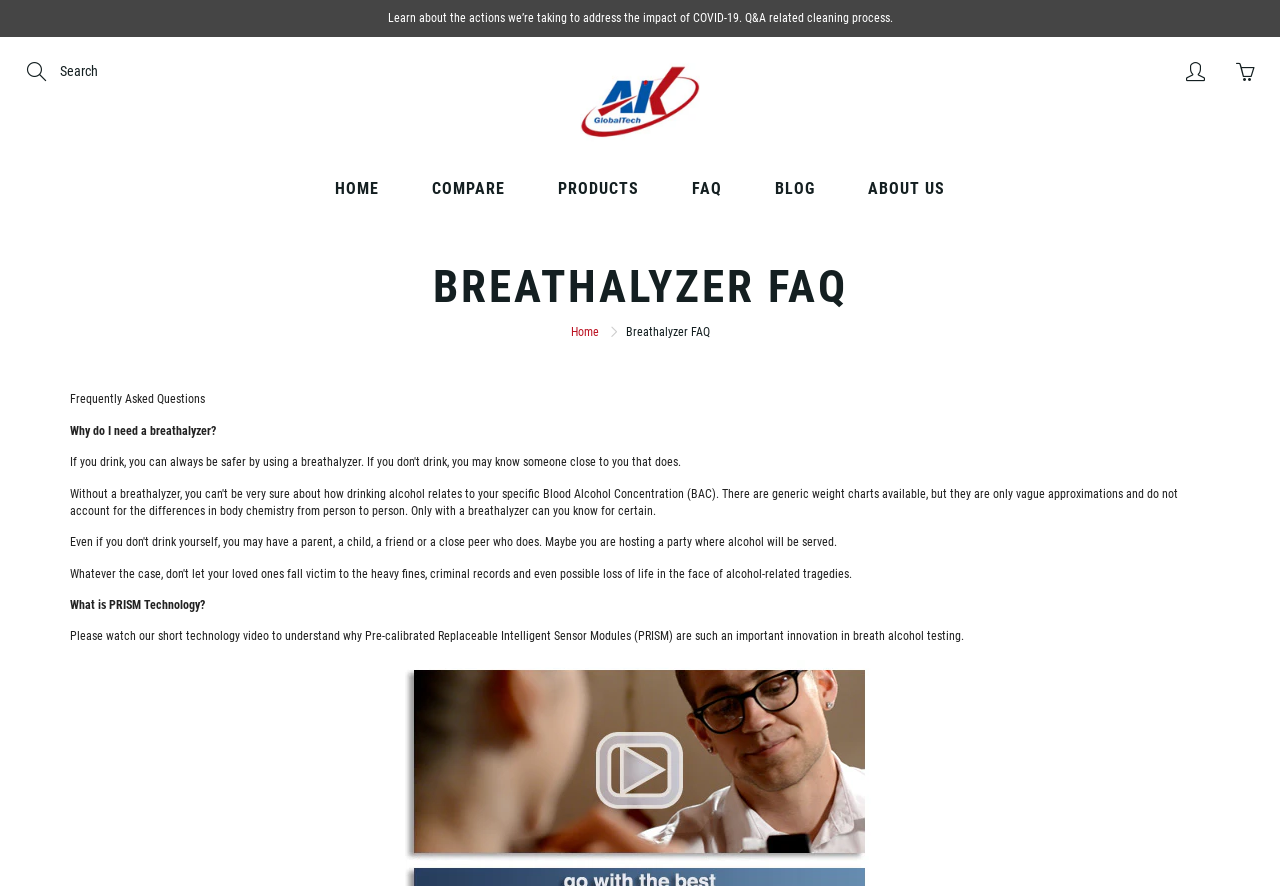Respond with a single word or phrase for the following question: 
What is the first FAQ question?

Why do I need a breathalyzer?